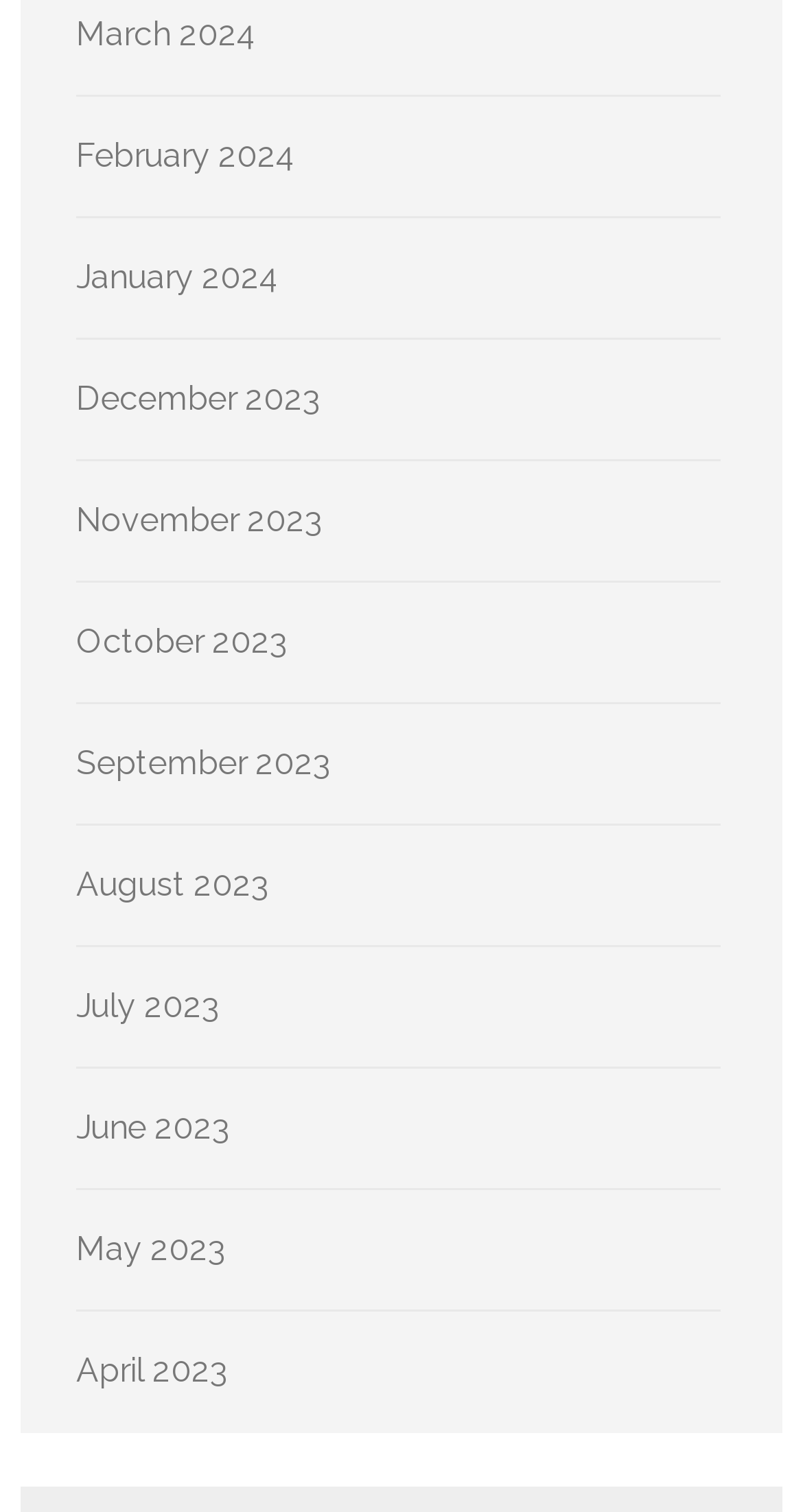Answer the question below using just one word or a short phrase: 
Are the links on the webpage in chronological order?

Yes